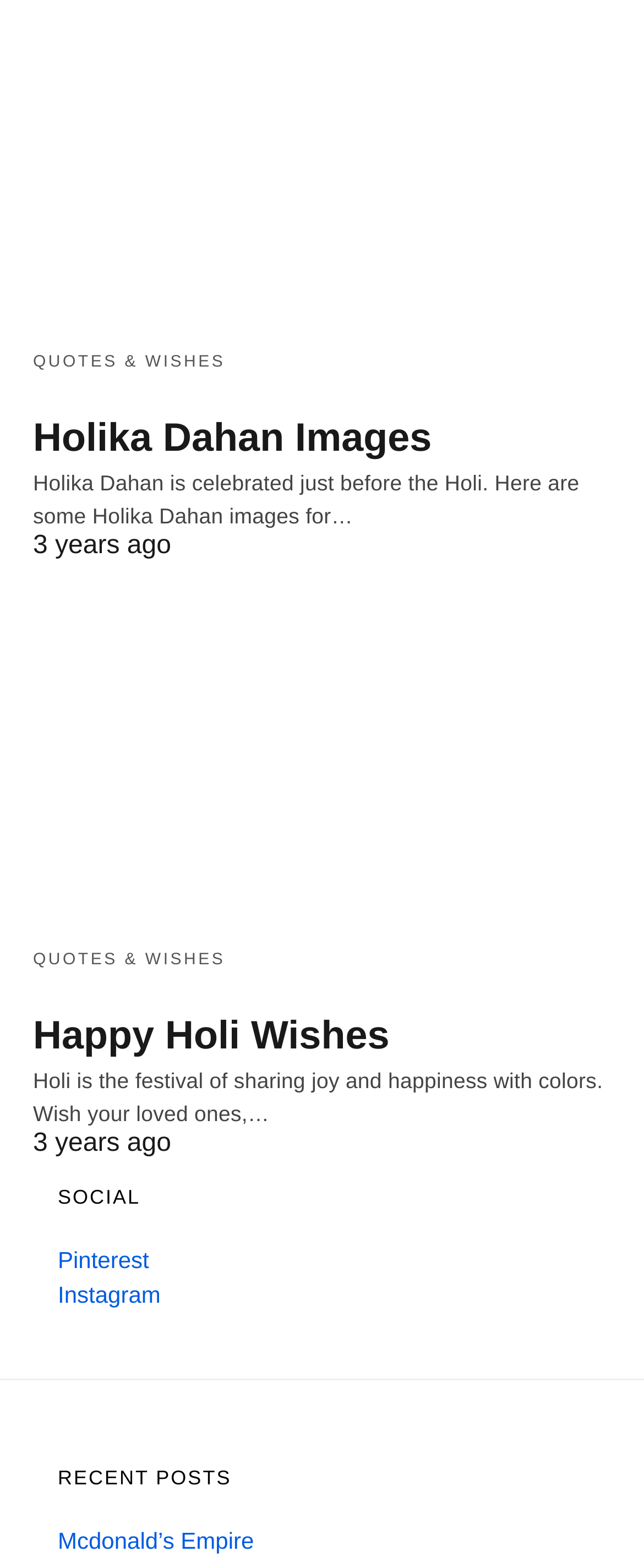Locate the coordinates of the bounding box for the clickable region that fulfills this instruction: "Explore Happy Holi Wishes".

[0.051, 0.388, 0.949, 0.589]